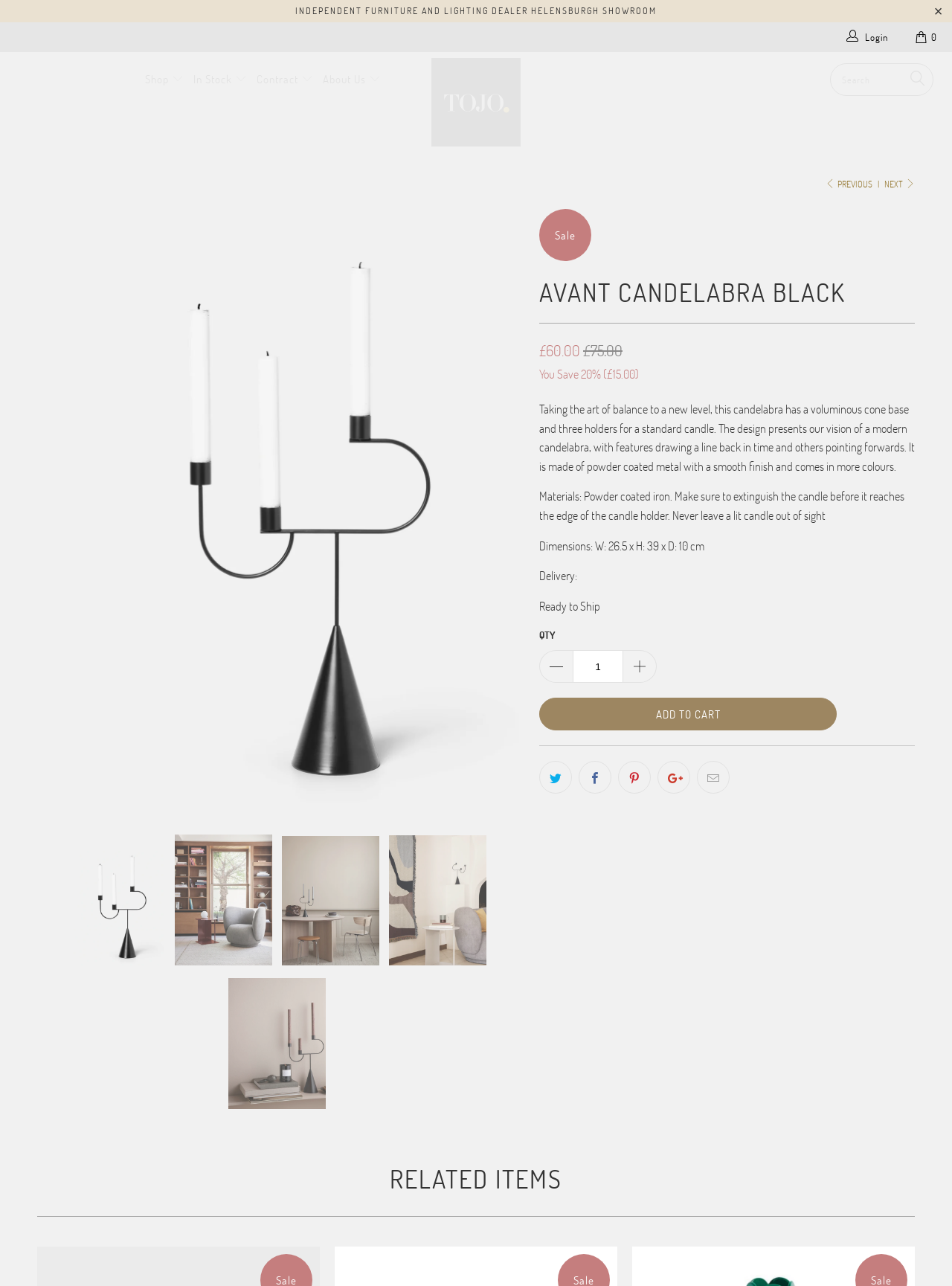Please specify the bounding box coordinates for the clickable region that will help you carry out the instruction: "Go to the previous product".

[0.866, 0.138, 0.917, 0.148]